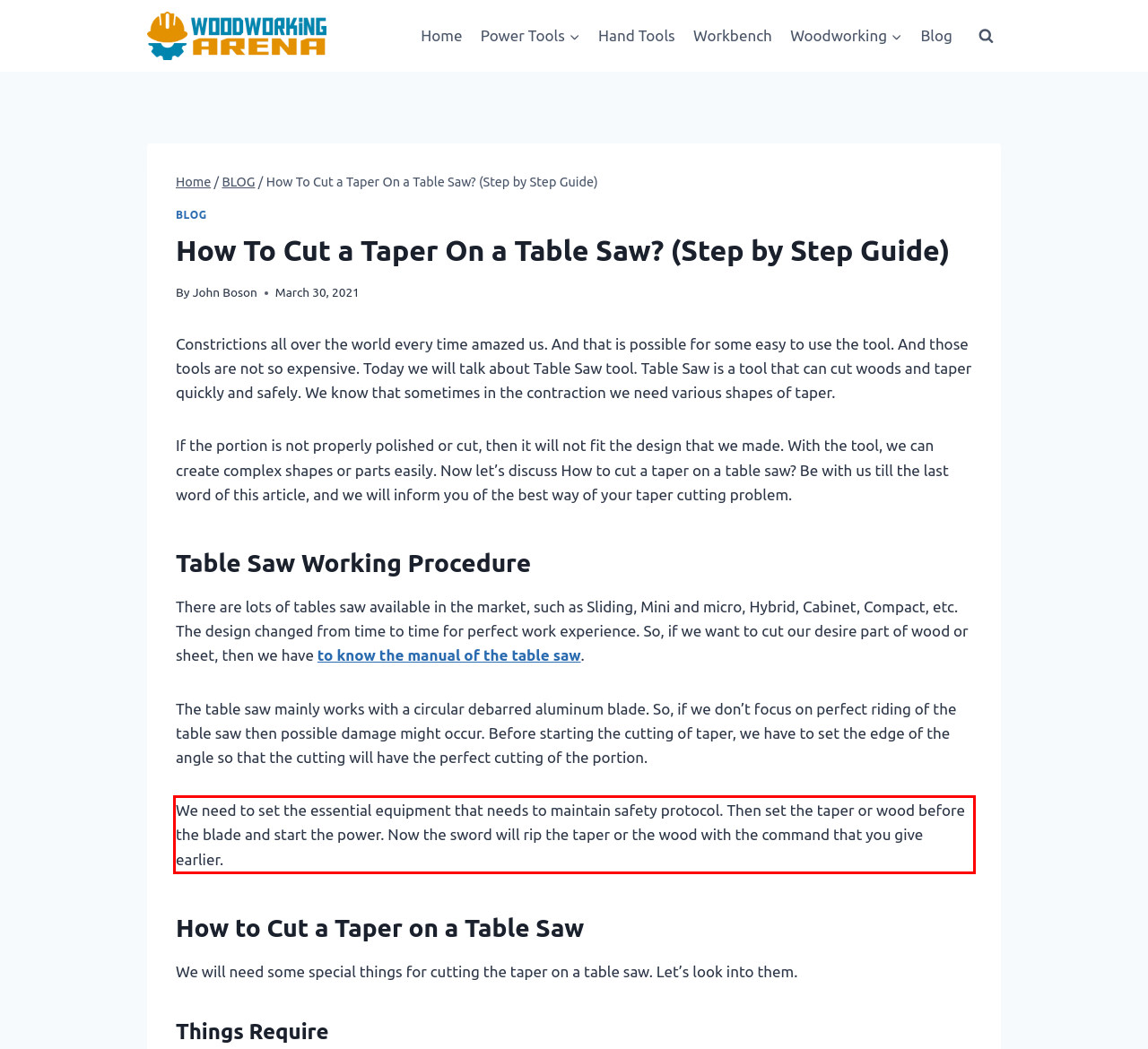You have a screenshot of a webpage where a UI element is enclosed in a red rectangle. Perform OCR to capture the text inside this red rectangle.

We need to set the essential equipment that needs to maintain safety protocol. Then set the taper or wood before the blade and start the power. Now the sword will rip the taper or the wood with the command that you give earlier.